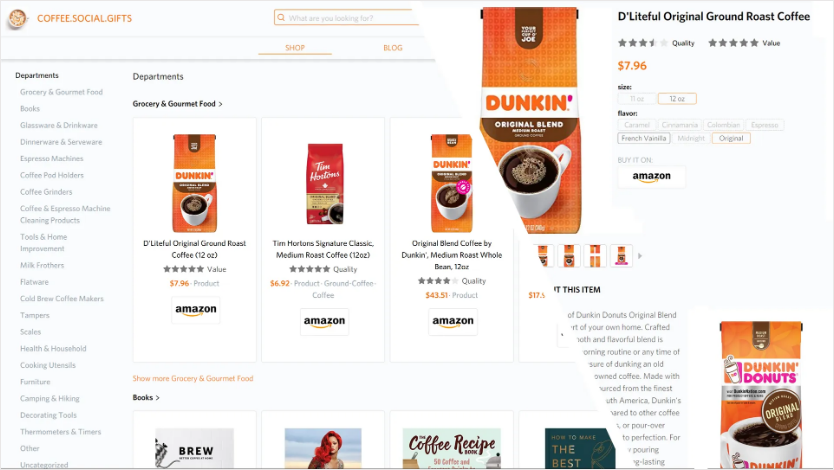Please give a succinct answer using a single word or phrase:
How many flavor options are mentioned for D'Liteful Original Ground Roast Coffee?

4